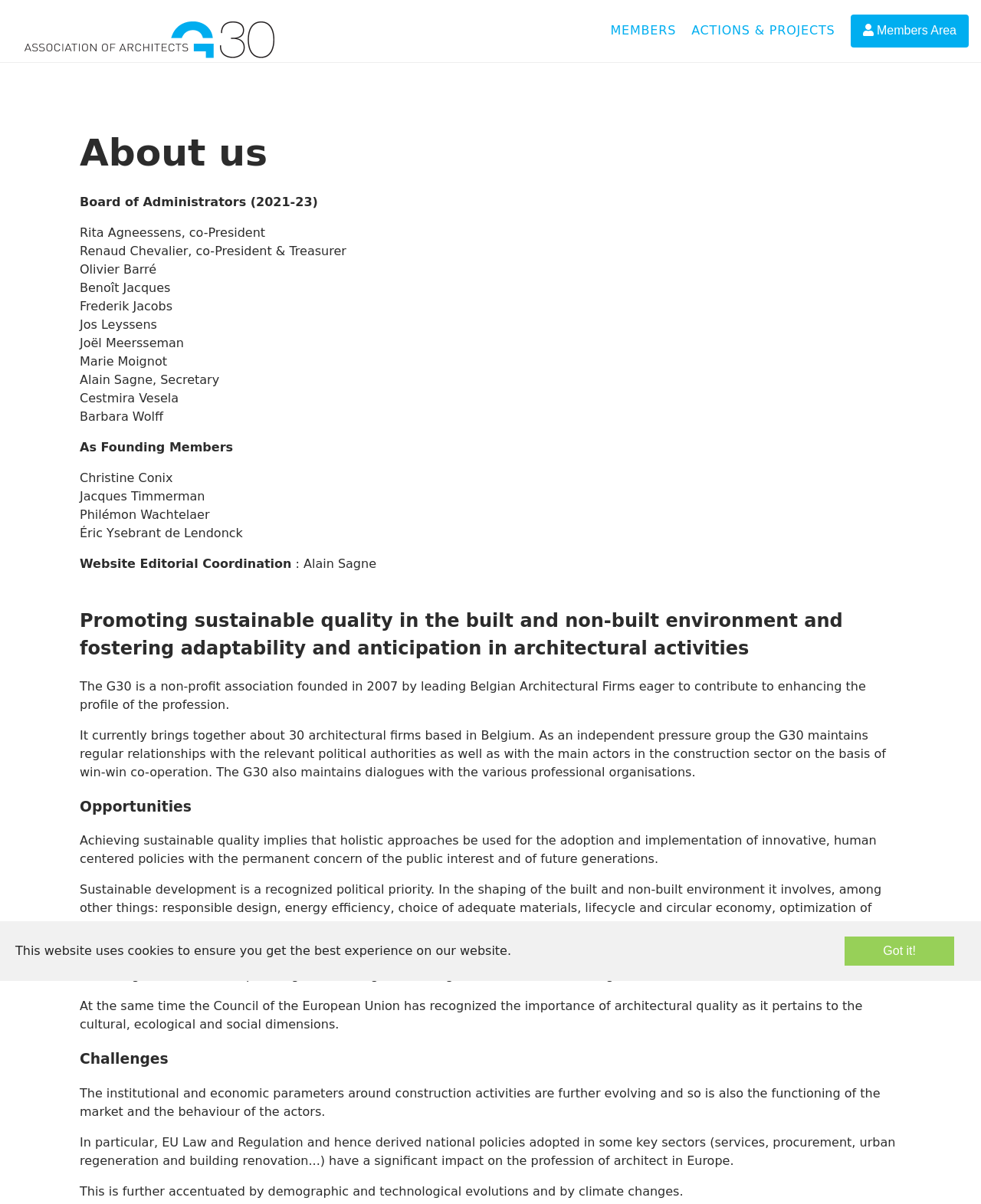Please provide a one-word or phrase answer to the question: 
How many co-presidents are there?

2